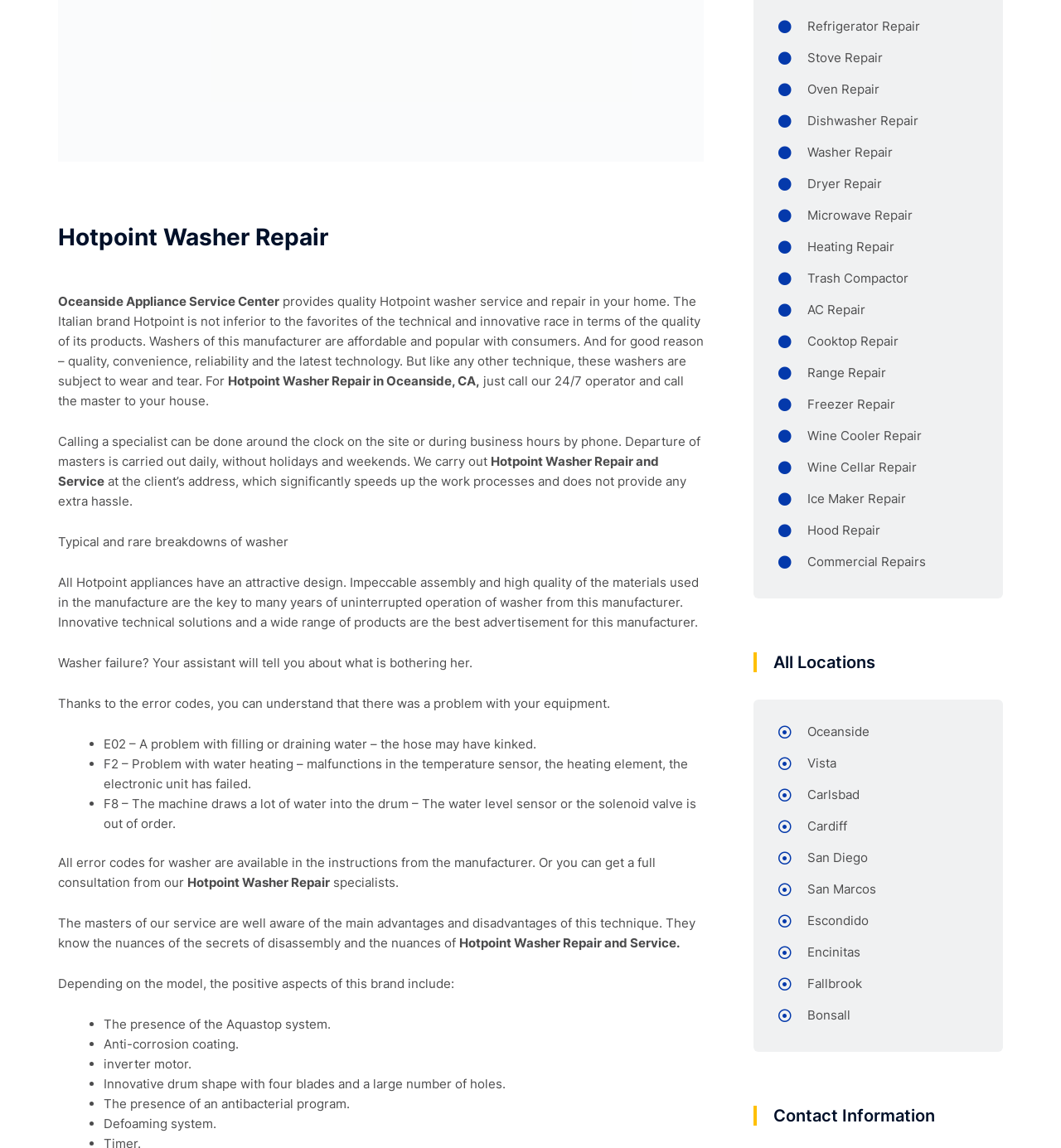Based on the element description, predict the bounding box coordinates (top-left x, top-left y, bottom-right x, bottom-right y) for the UI element in the screenshot: Wine Cellar Repair

[0.734, 0.393, 0.922, 0.421]